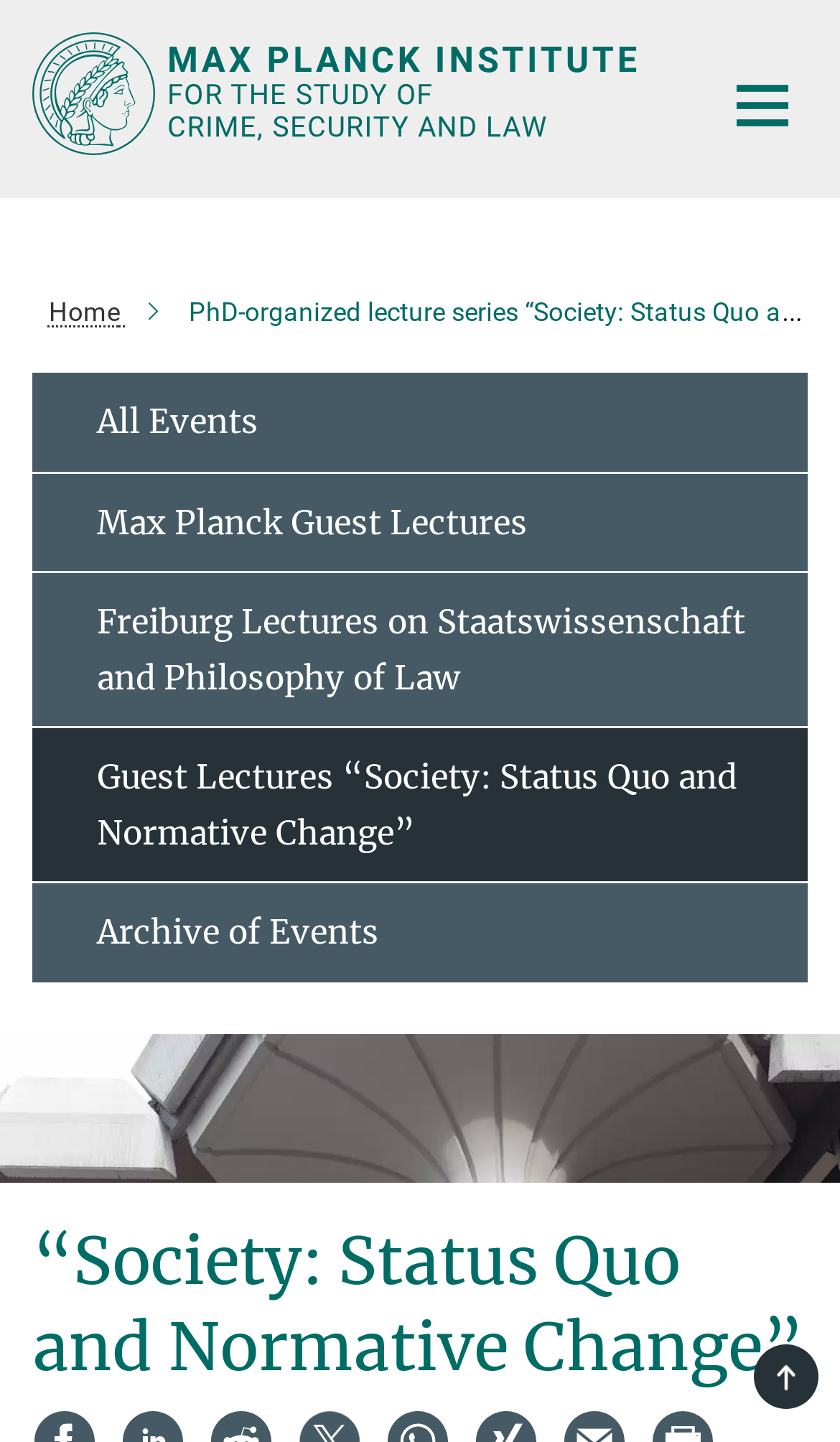Please find and generate the text of the main heading on the webpage.

“Society: Status Quo and Normative Change”